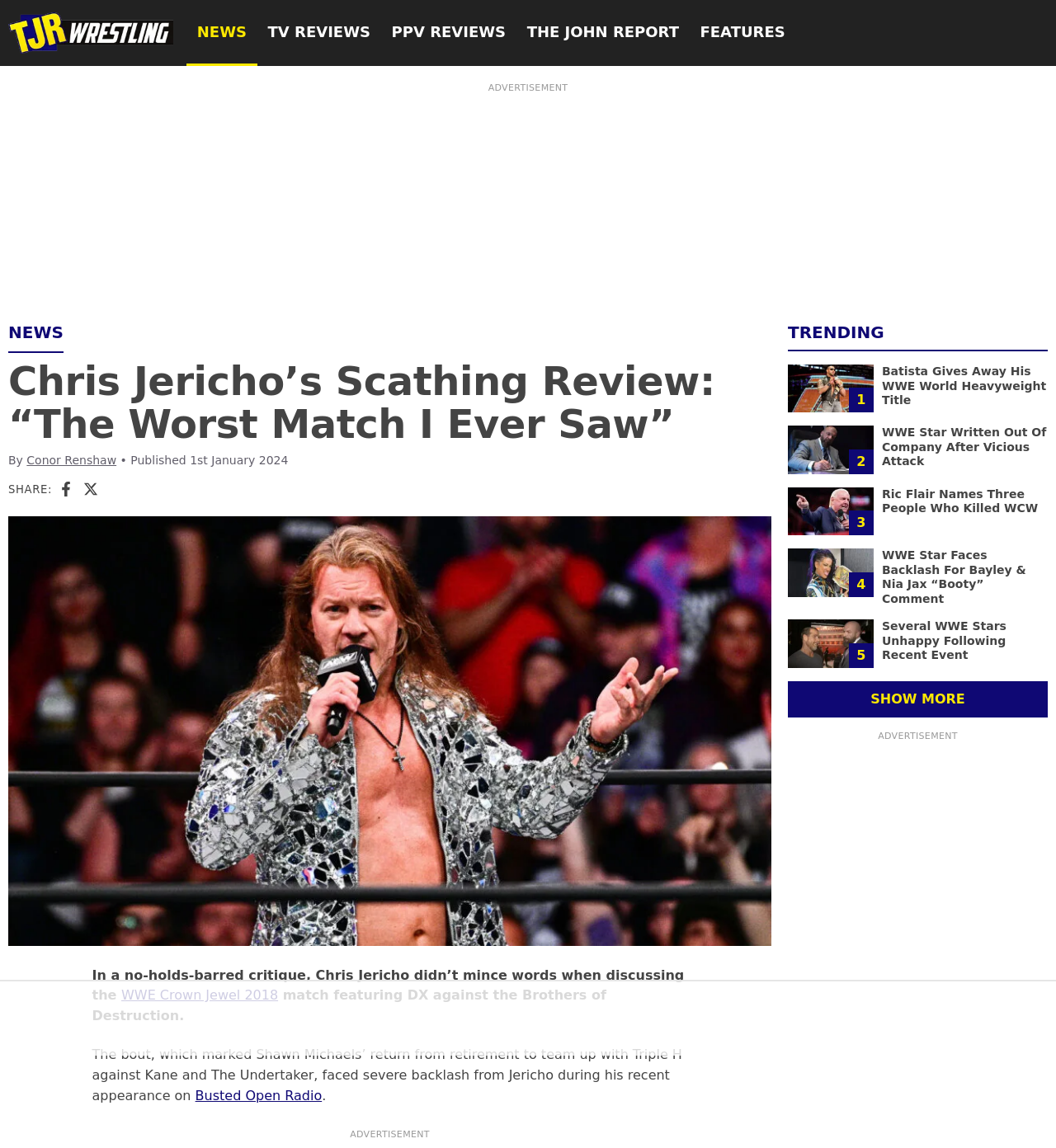What is the name of the website?
Please use the visual content to give a single word or phrase answer.

TJR Wrestling